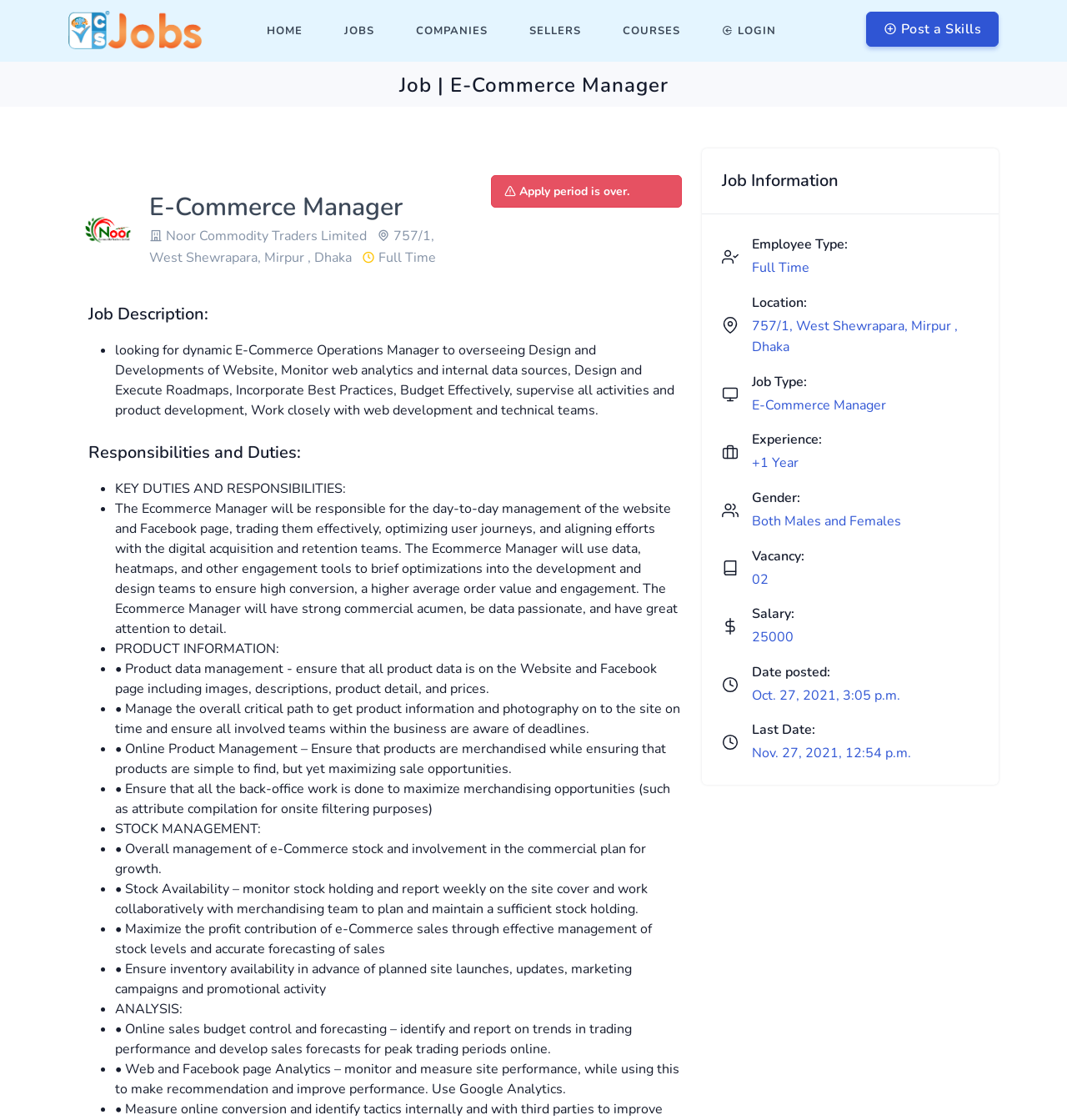Locate the bounding box coordinates of the clickable part needed for the task: "Click on the 'JOBS' link".

[0.311, 0.0, 0.362, 0.055]